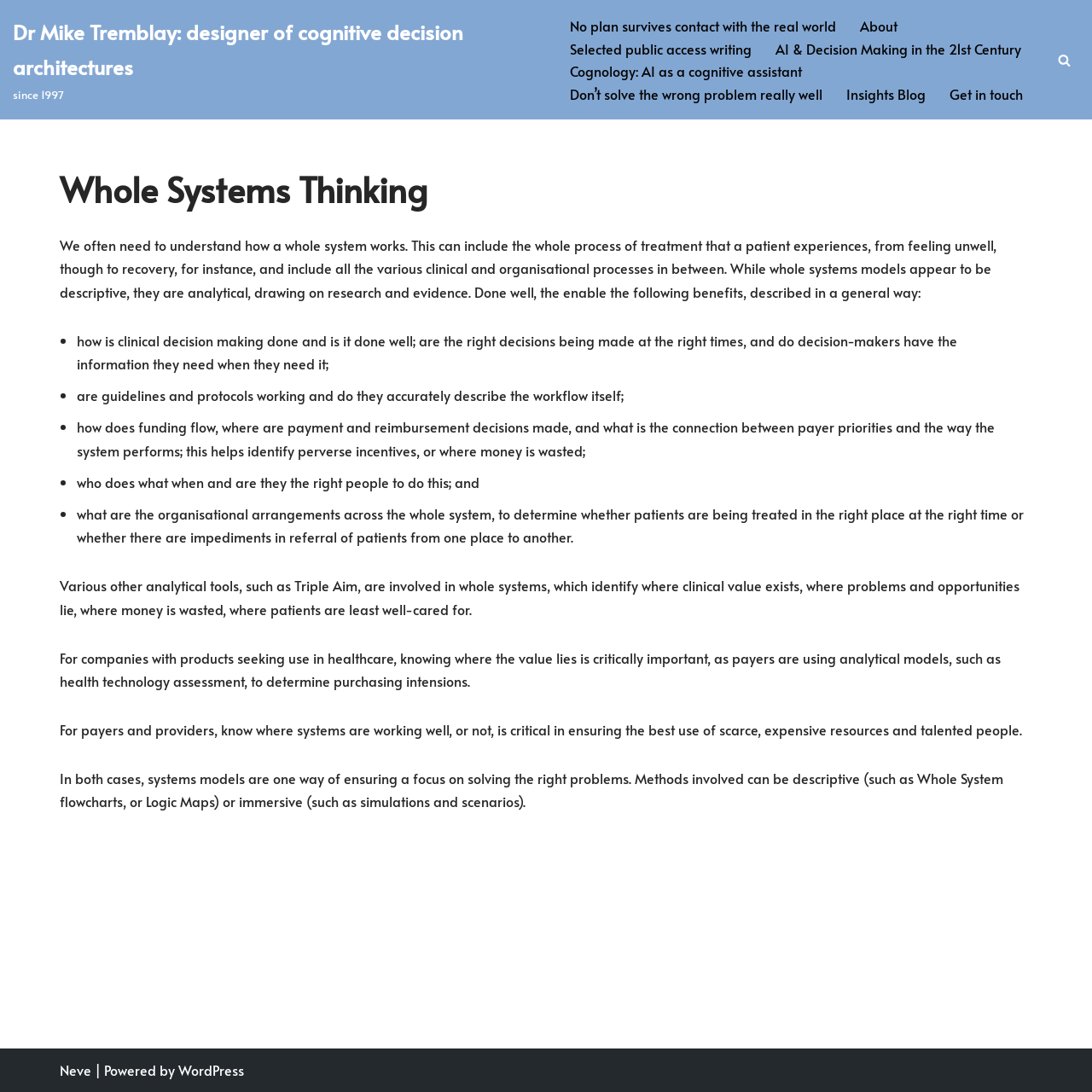Using the given element description, provide the bounding box coordinates (top-left x, top-left y, bottom-right x, bottom-right y) for the corresponding UI element in the screenshot: Selected public access writing

[0.522, 0.034, 0.688, 0.055]